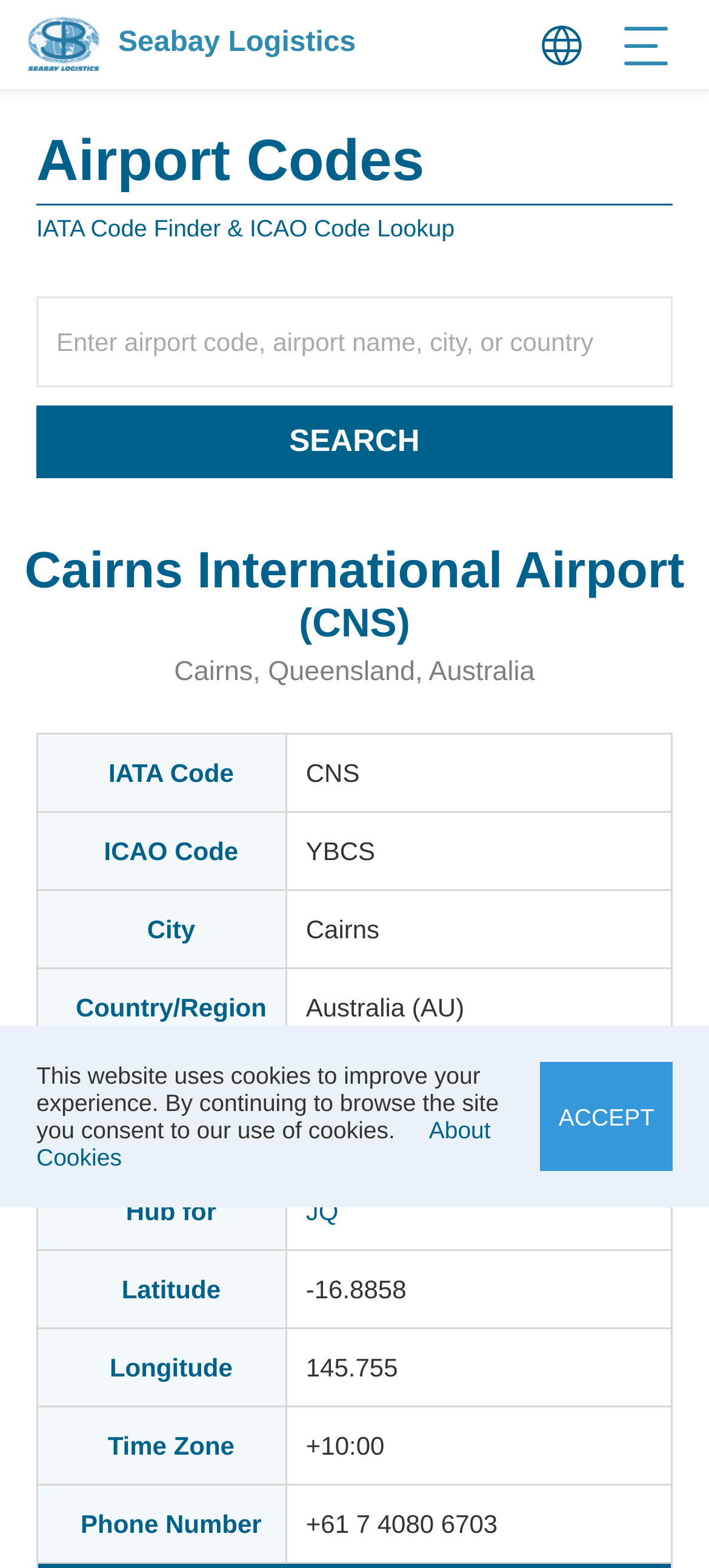Find the bounding box coordinates for the element that must be clicked to complete the instruction: "Learn more about JQ". The coordinates should be four float numbers between 0 and 1, indicated as [left, top, right, bottom].

[0.431, 0.757, 0.477, 0.788]